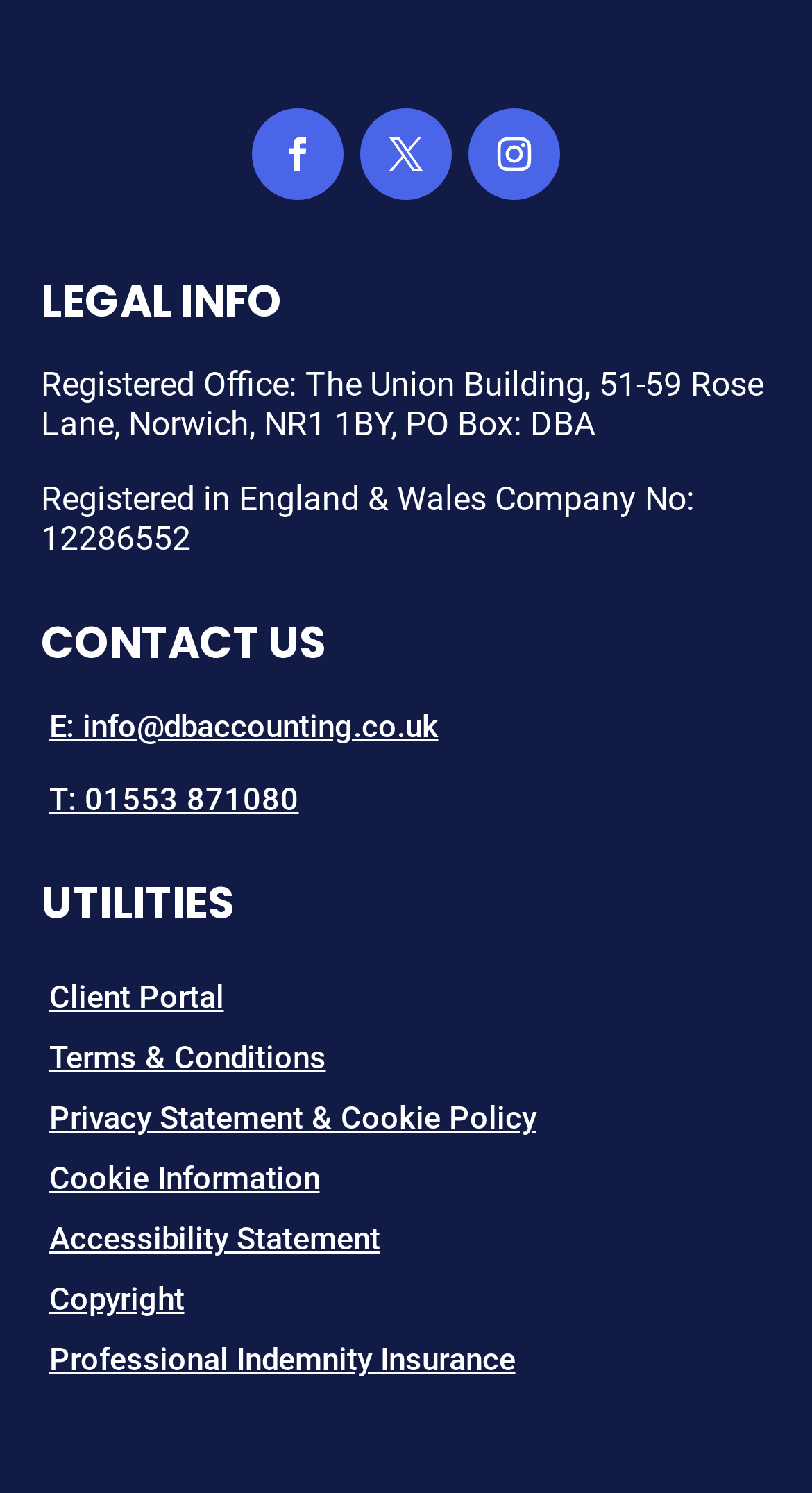By analyzing the image, answer the following question with a detailed response: What is the company's registration number in England & Wales?

I found the company's registration number in the 'LEGAL INFO' section, which is located at the top of the webpage. The registration number is mentioned in the static text element, which is 'Registered in England & Wales Company No: 12286552'.